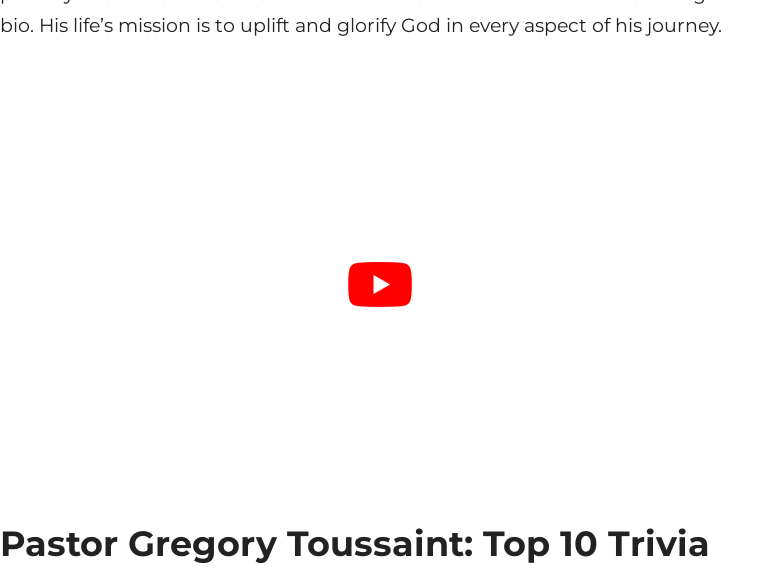Offer a thorough description of the image.

The image titled "What to expect from a 40 days fast | Pastor Gregory Toussaint" features an important visual element that complements the content surrounding it. Positioned prominently, it serves to engage viewers with themes related to spiritual fasting and personal growth. Below the image, there is a visible red "play" button, indicating that it is linked to a YouTube video, likely expanding on the message of the fast and Pastor Toussaint's teachings. The context suggests that Pastor Toussaint is not only focused on fasting but is also dedicated to uplifting his audience through various multimedia resources. This visual element plays a crucial role in conveying the pastor's mission of glorifying God through diverse means, enhancing the overall narrative found in accompanying text about his life and values.